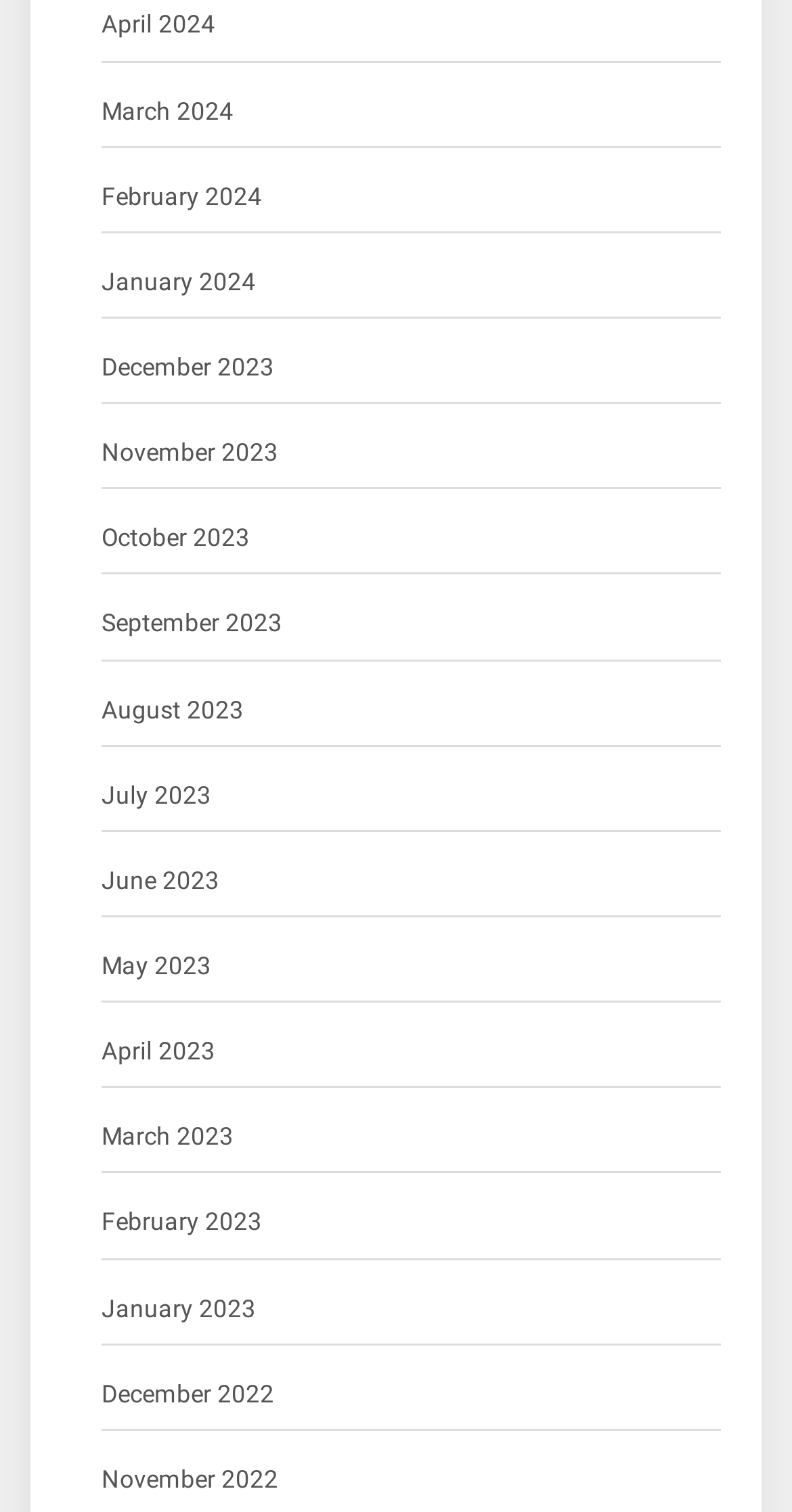What is the earliest month listed?
Please answer the question with a detailed and comprehensive explanation.

By examining the list of links, I found that the earliest month listed is December 2022, which is located at the bottom of the list with a bounding box coordinate of [0.128, 0.908, 0.346, 0.937].